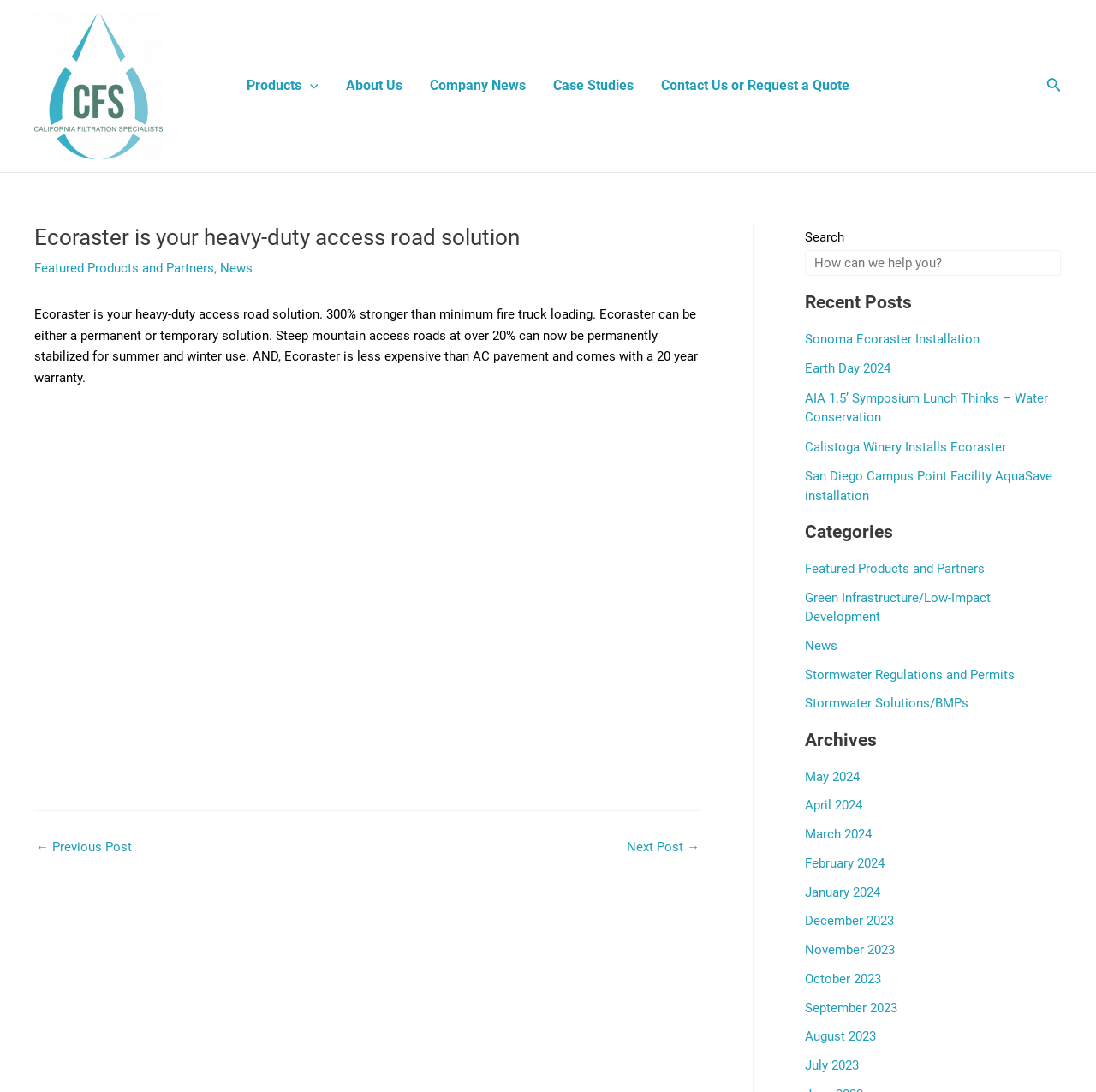Please provide a short answer using a single word or phrase for the question:
What is the topic of the recent post?

Sonoma Ecoraster Installation